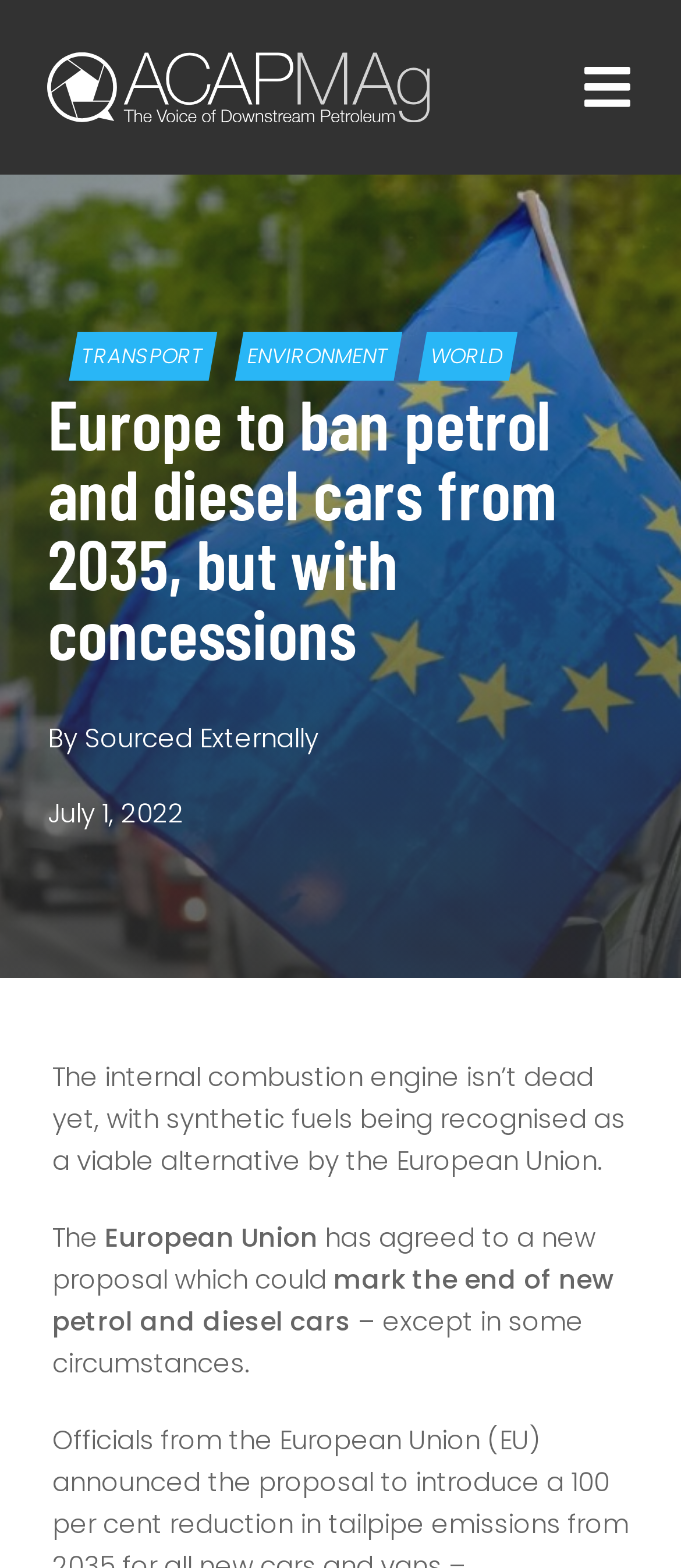Carefully examine the image and provide an in-depth answer to the question: What is the purpose of the button on the top right?

The button on the top right is a navigation button, which is indicated by the icon and the text 'Toggle Navigation'.